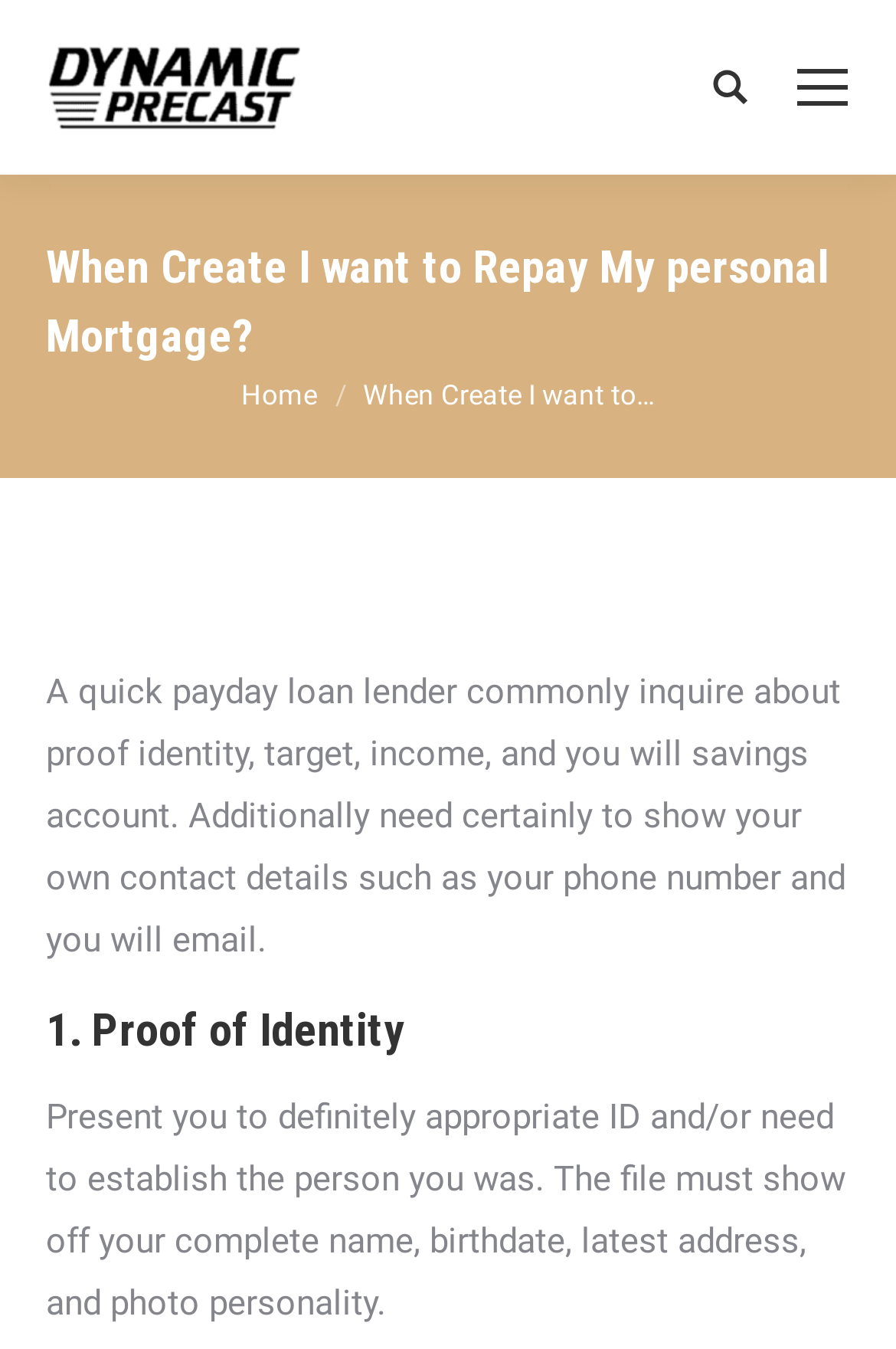What is the purpose of providing proof of identity?
Please analyze the image and answer the question with as much detail as possible.

By analyzing the StaticText element with the text 'Present you to definitely appropriate ID and/or need to establish the person you was.', I understood that the purpose of providing proof of identity is to establish the person you are.